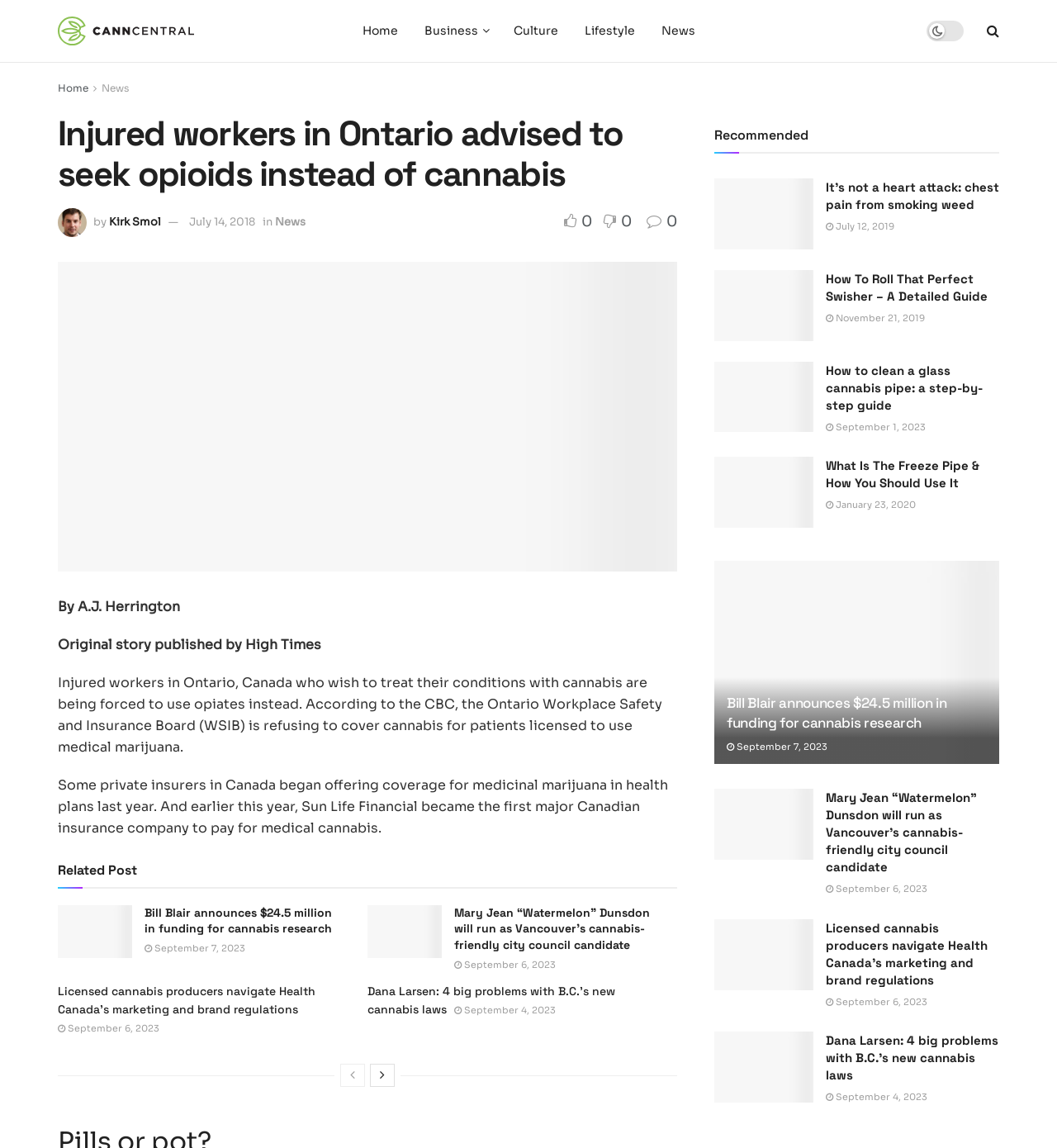Can you find the bounding box coordinates of the area I should click to execute the following instruction: "Read the article 'Injured workers in Ontario advised to seek opioids instead of cannabis'"?

[0.055, 0.228, 0.641, 0.498]